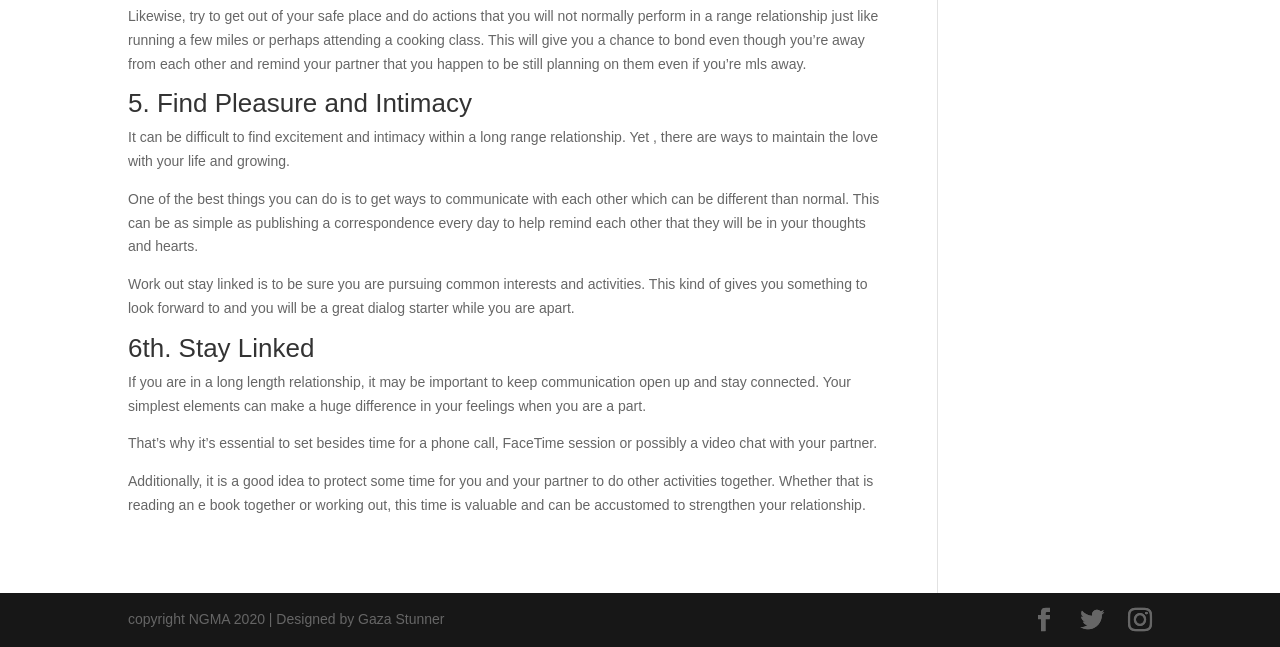What is suggested to maintain intimacy in a long distance relationship?
Based on the screenshot, provide a one-word or short-phrase response.

Different ways of communication